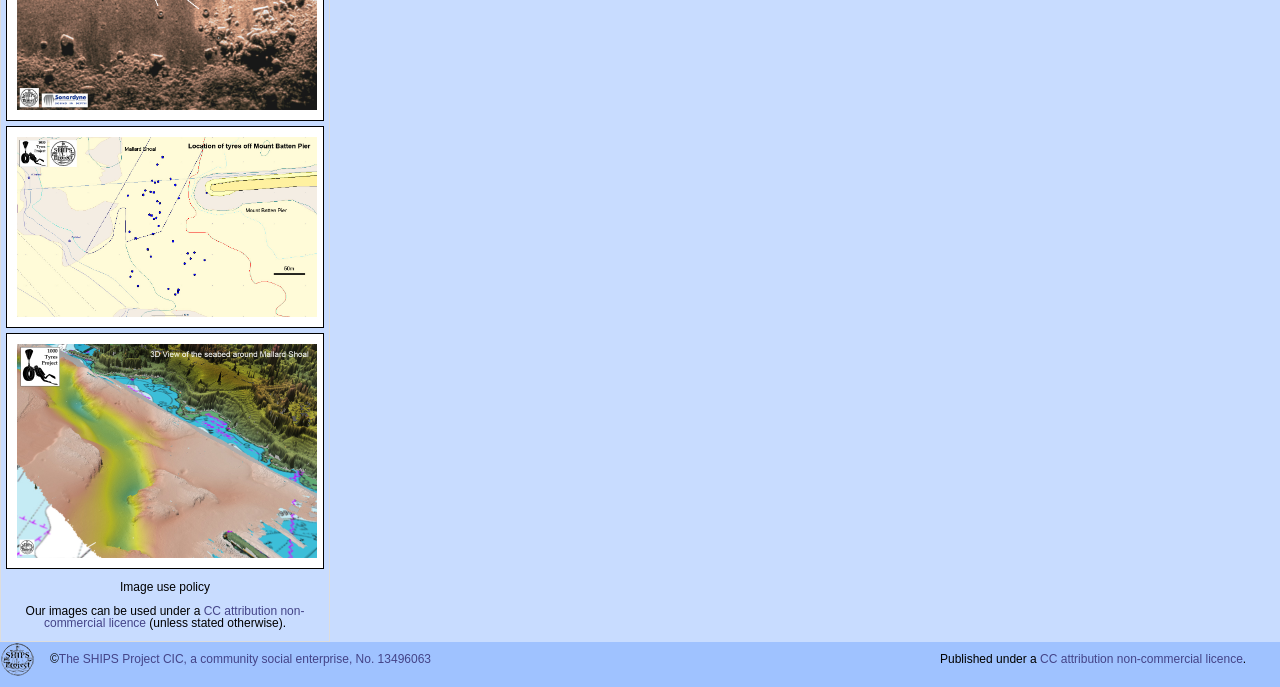Predict the bounding box for the UI component with the following description: "CC attribution non-commercial licence".

[0.813, 0.95, 0.971, 0.97]